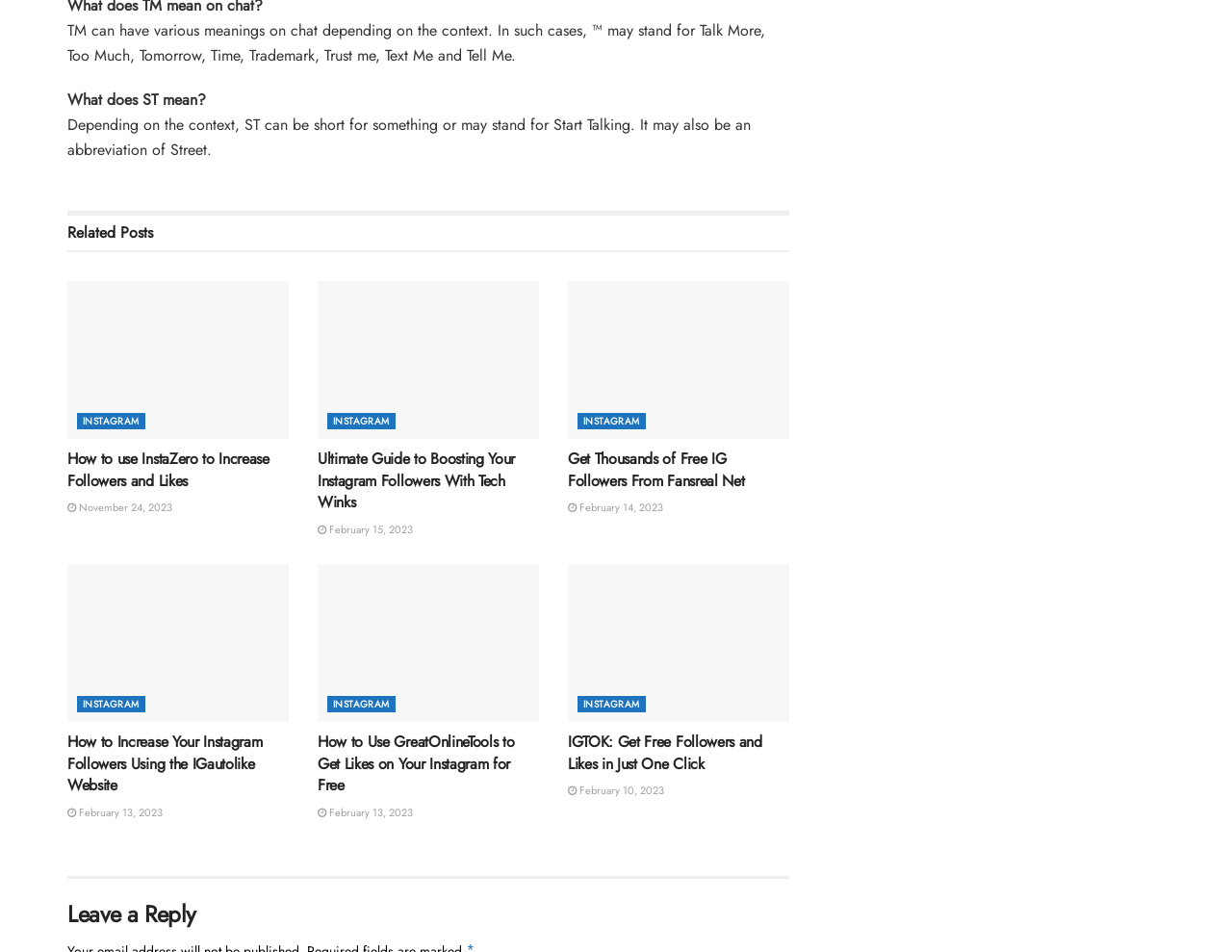What does TM stand for in chat?
Answer the question with a single word or phrase by looking at the picture.

Various meanings